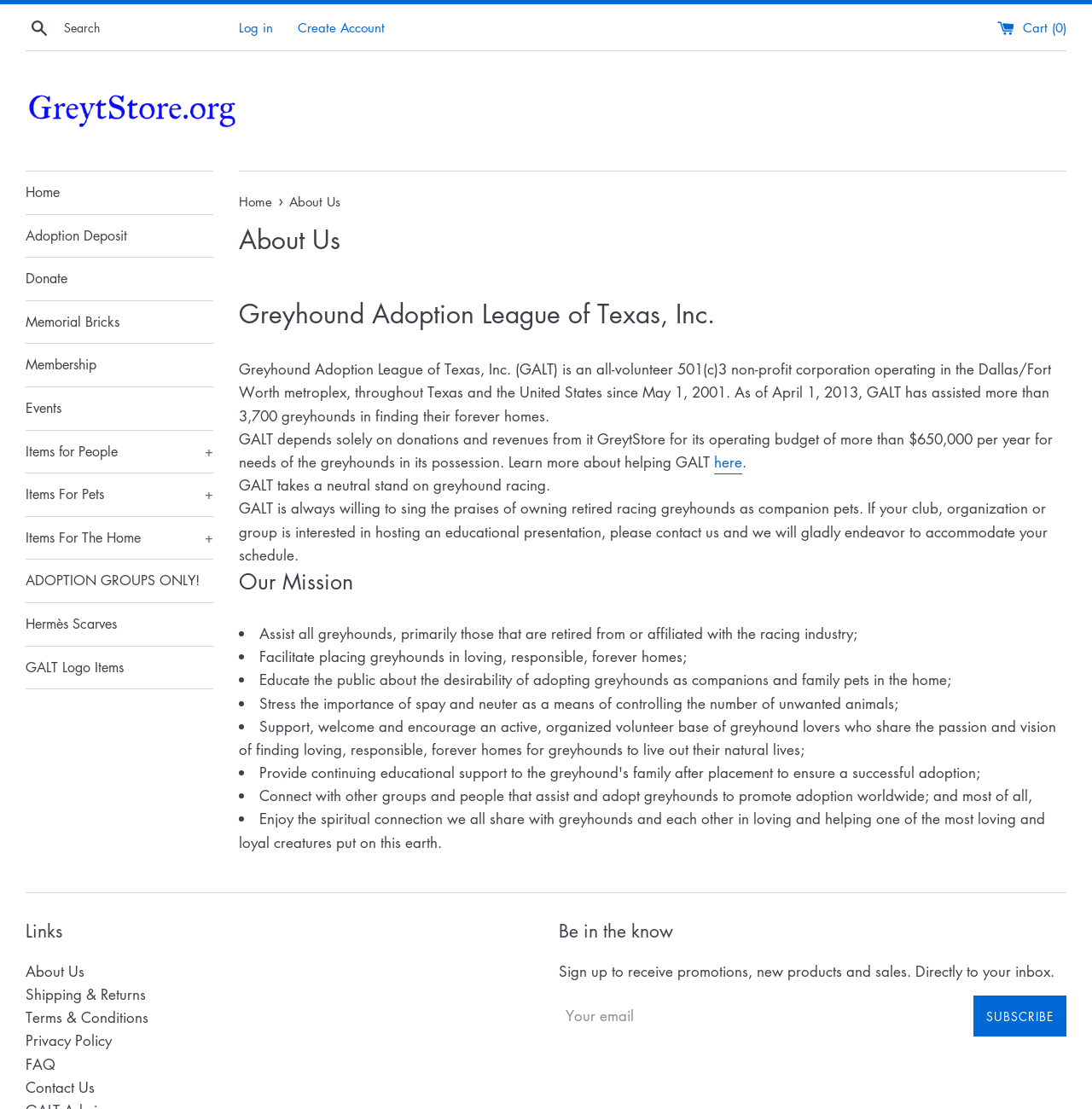What is the function of the 'Search' button?
Based on the image, provide a one-word or brief-phrase response.

To search the website